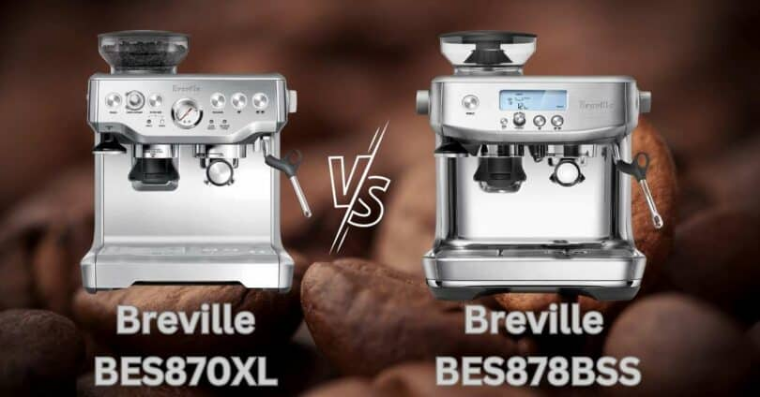What is the capacity of the BES878BSS?
Answer with a single word or phrase, using the screenshot for reference.

2-liter